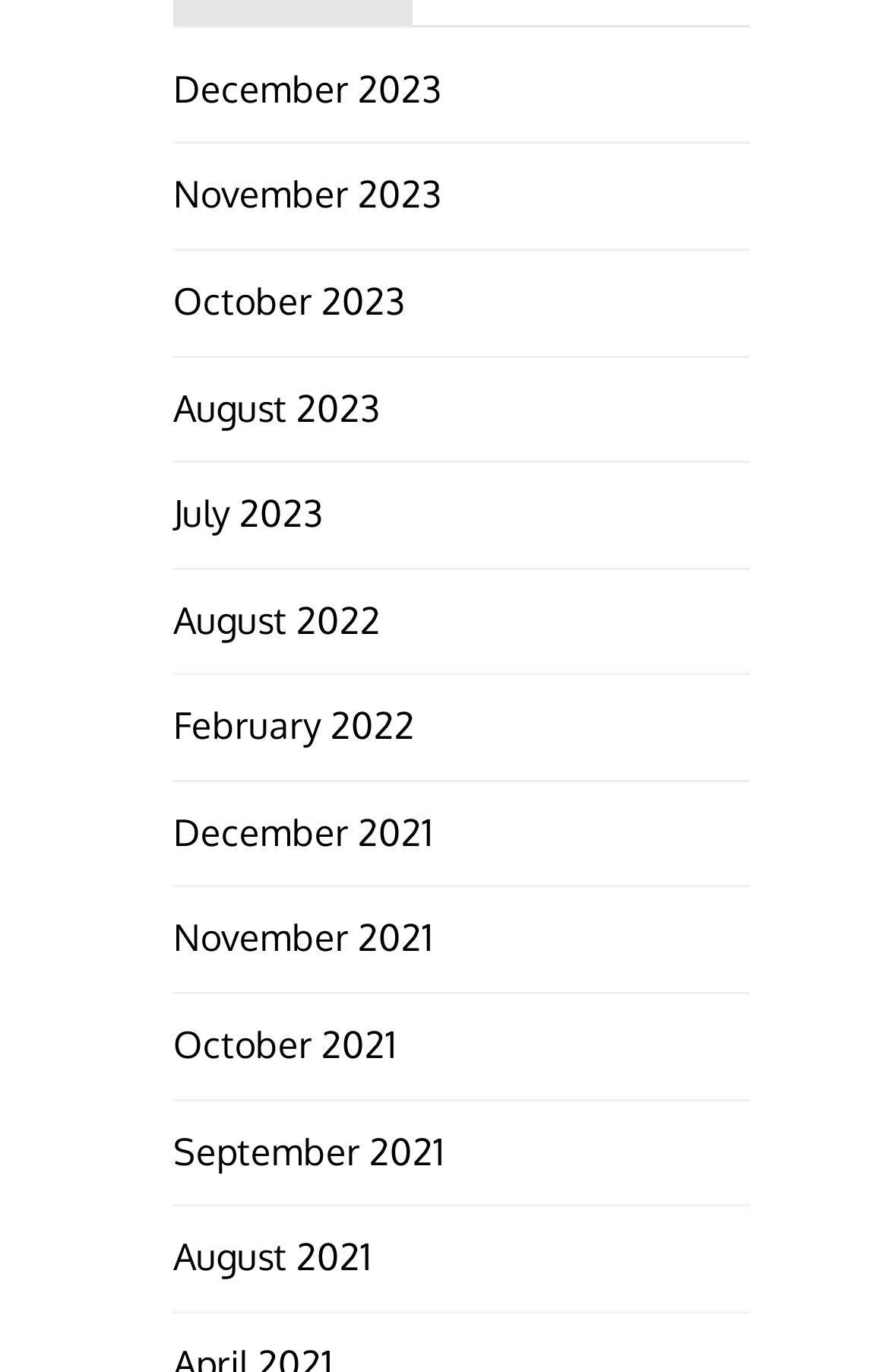Identify the bounding box coordinates for the element that needs to be clicked to fulfill this instruction: "View December 2023". Provide the coordinates in the format of four float numbers between 0 and 1: [left, top, right, bottom].

[0.194, 0.048, 0.497, 0.081]